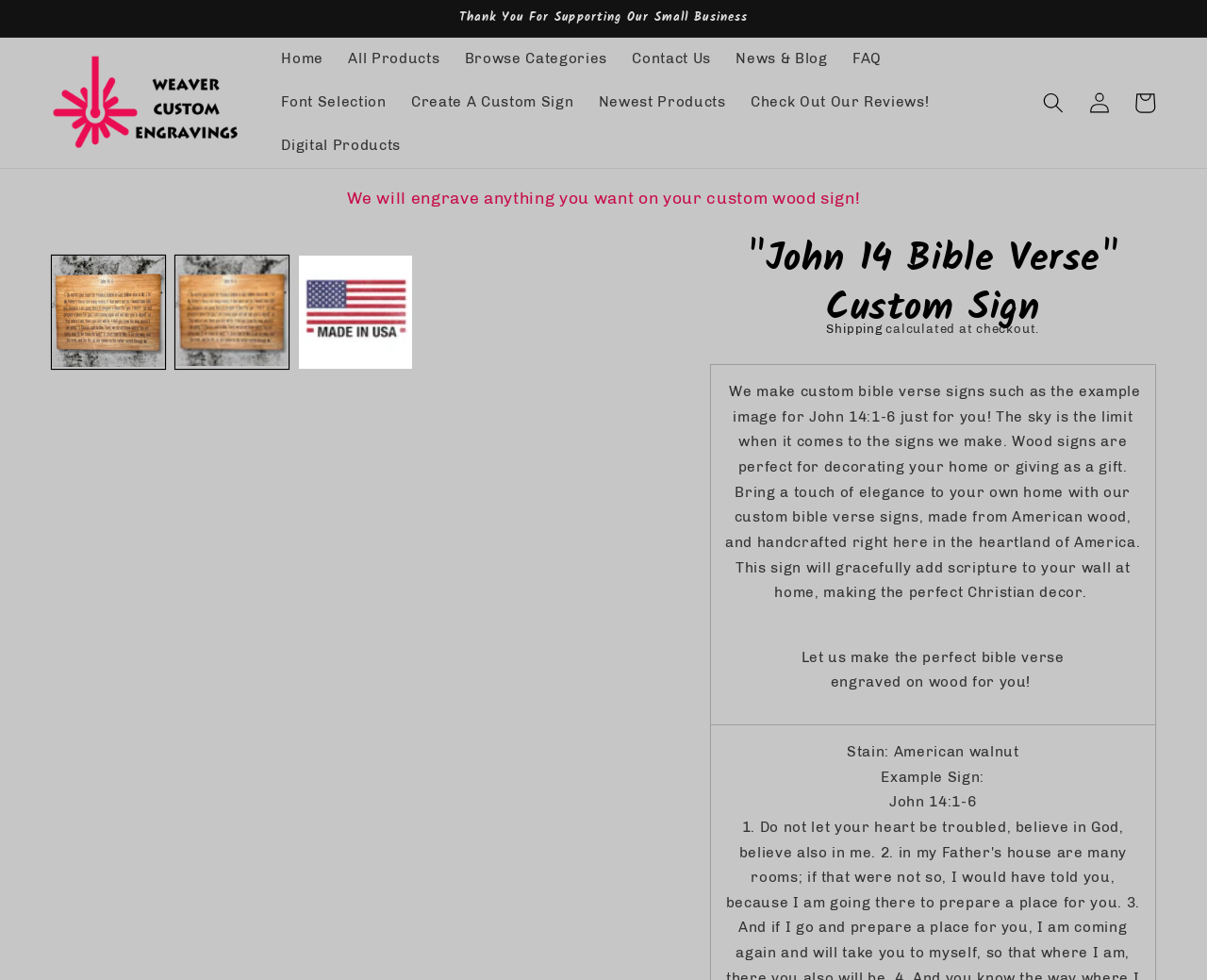Find the bounding box coordinates of the element I should click to carry out the following instruction: "Load image 1 in gallery view".

[0.043, 0.261, 0.137, 0.376]